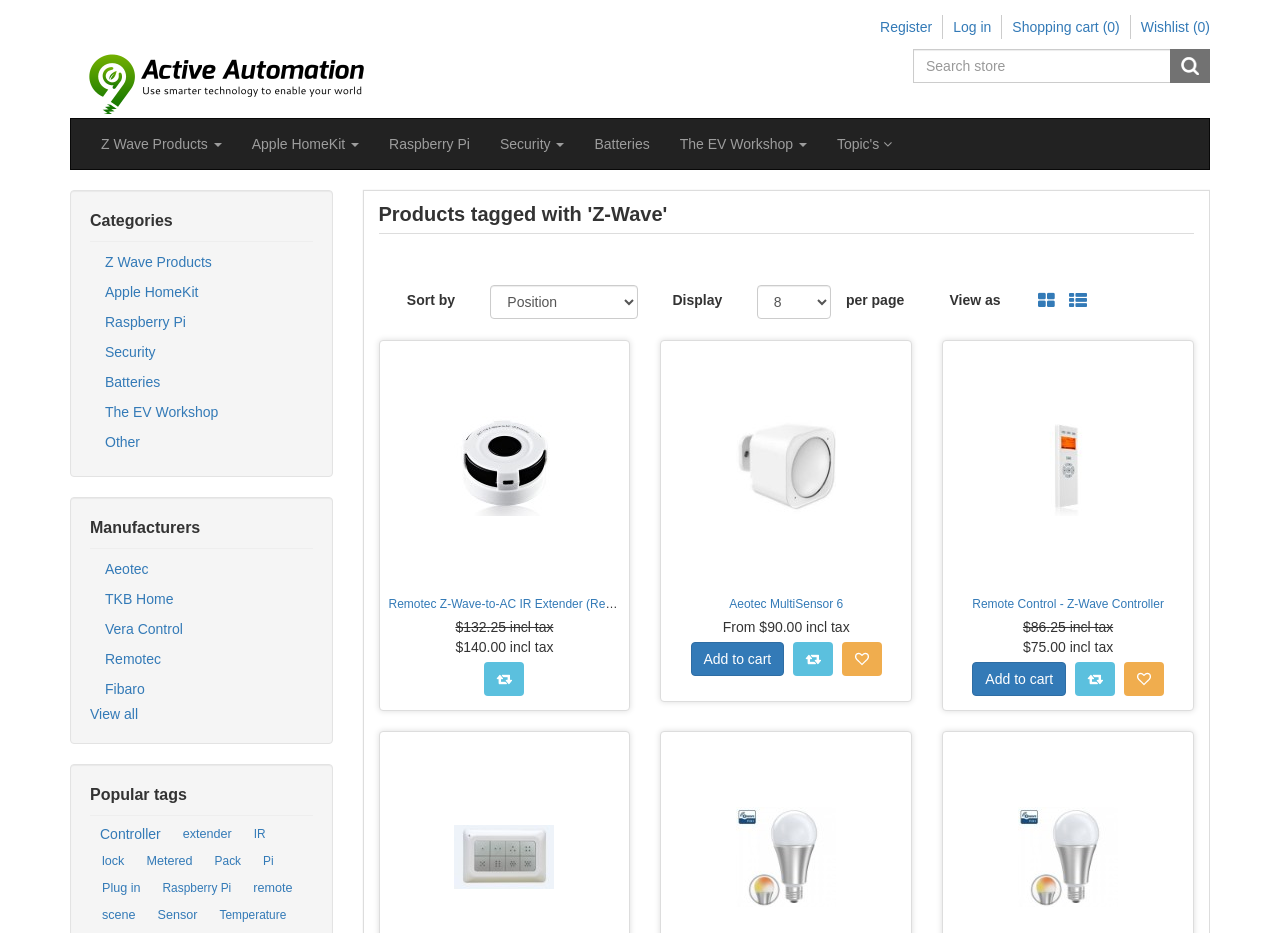What is the text of the first link in the top navigation bar? Refer to the image and provide a one-word or short phrase answer.

Register